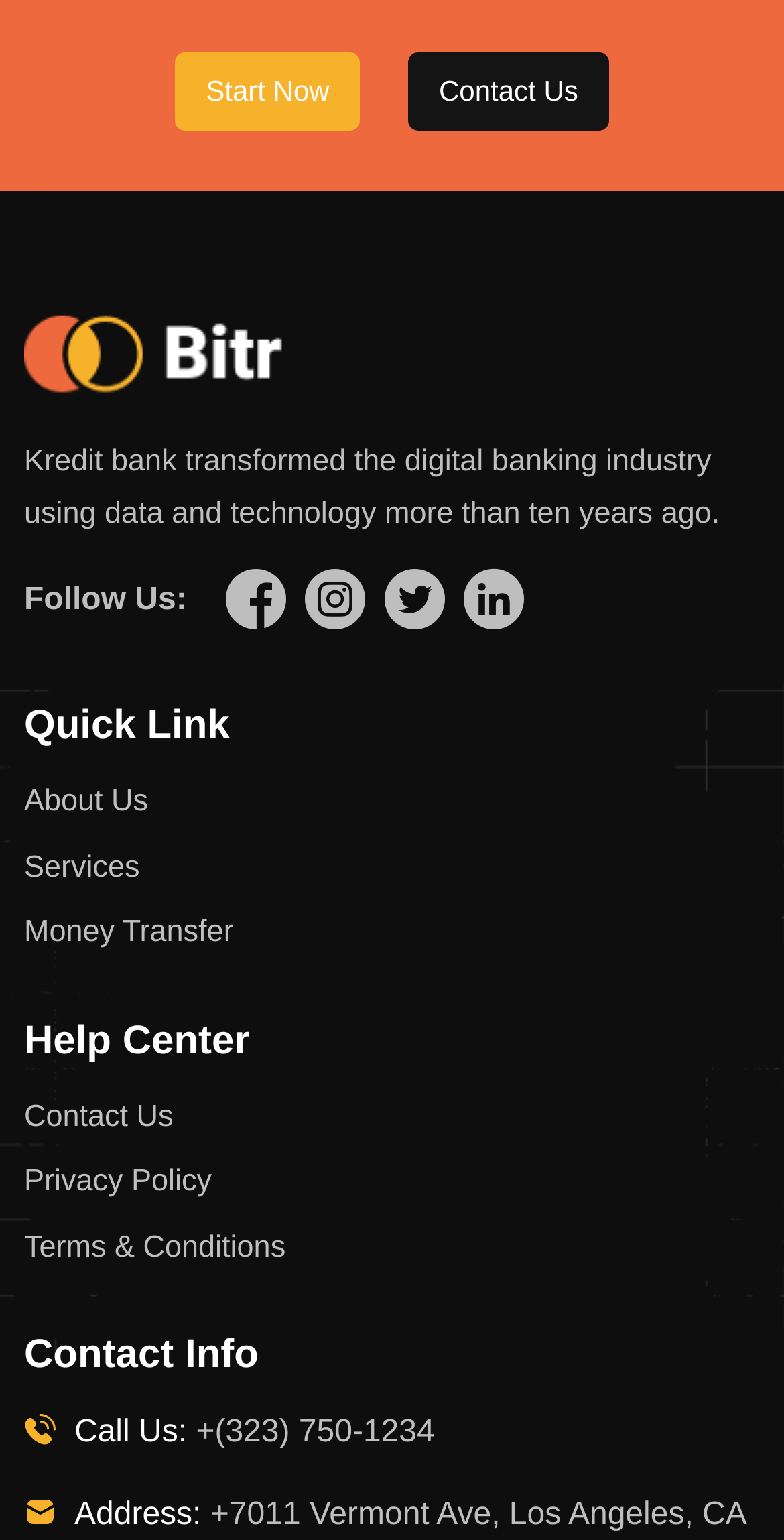Please answer the following question using a single word or phrase: 
What is the name of the bank?

Kredit bank